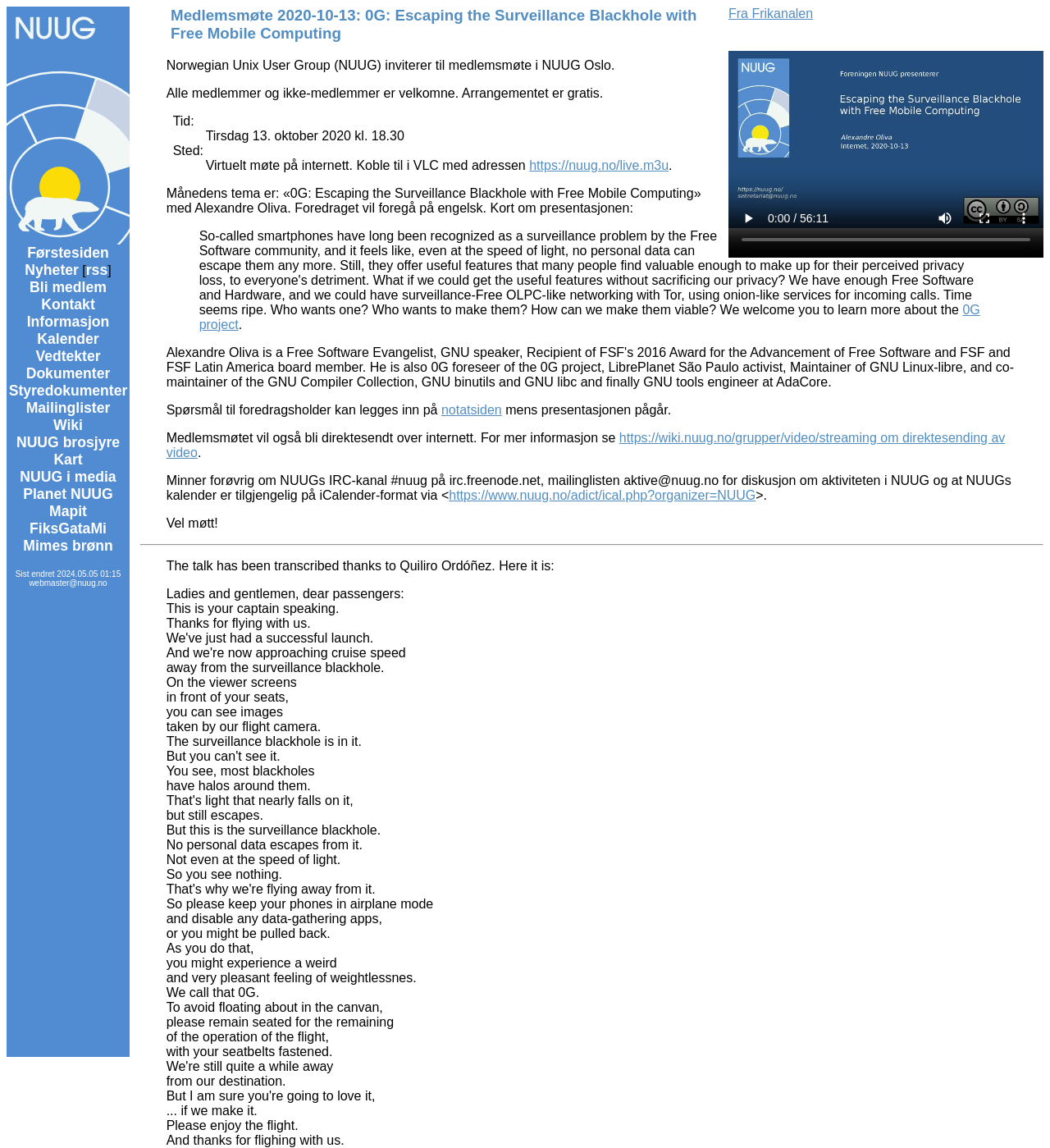What is the language of the presentation?
Answer the question with as much detail as you can, using the image as a reference.

I found the language of the presentation by looking at the text 'Foredraget vil foregå på engelsk.' which mentions the language of the presentation.